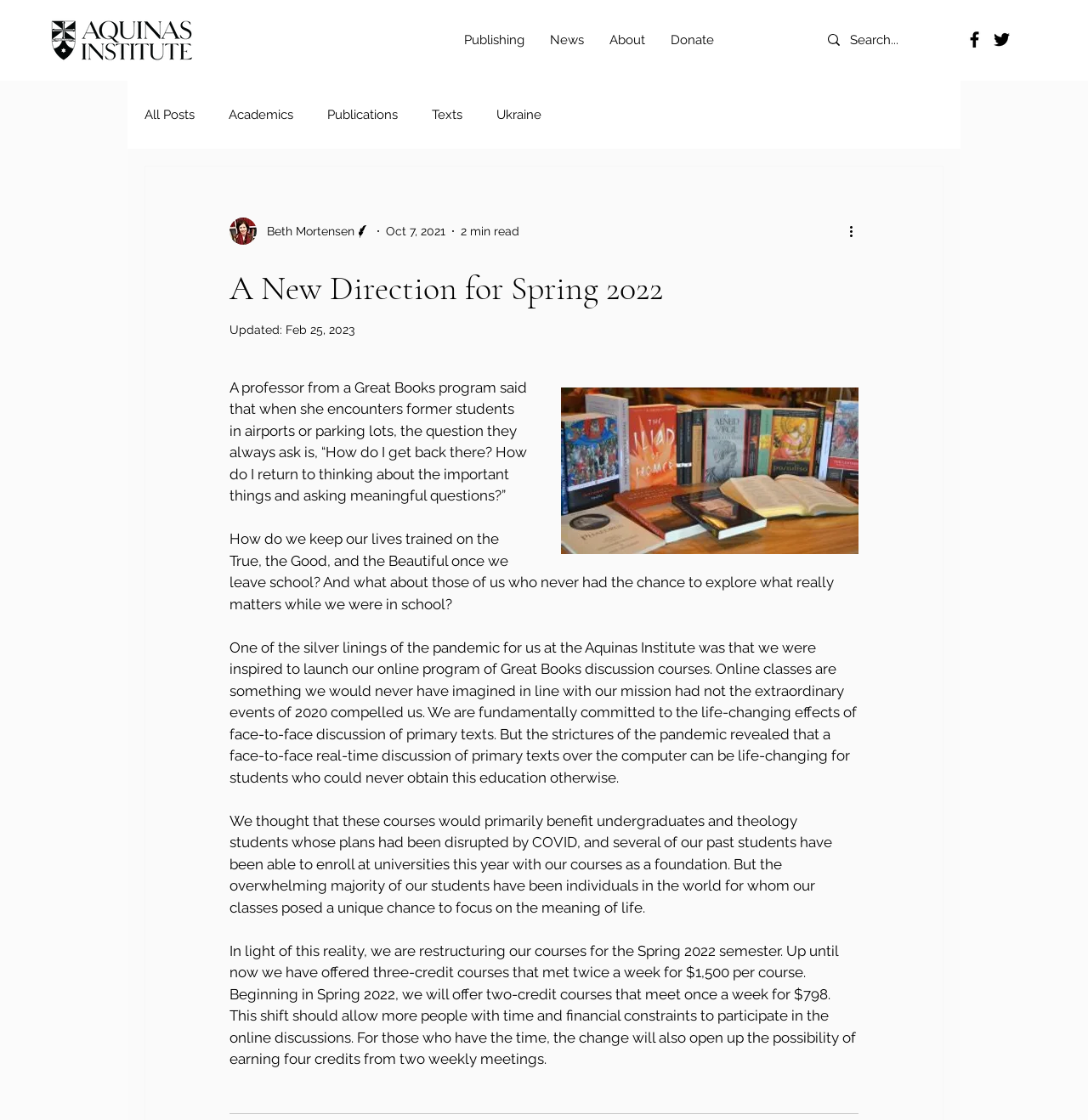Please determine the headline of the webpage and provide its content.

A New Direction for Spring 2022